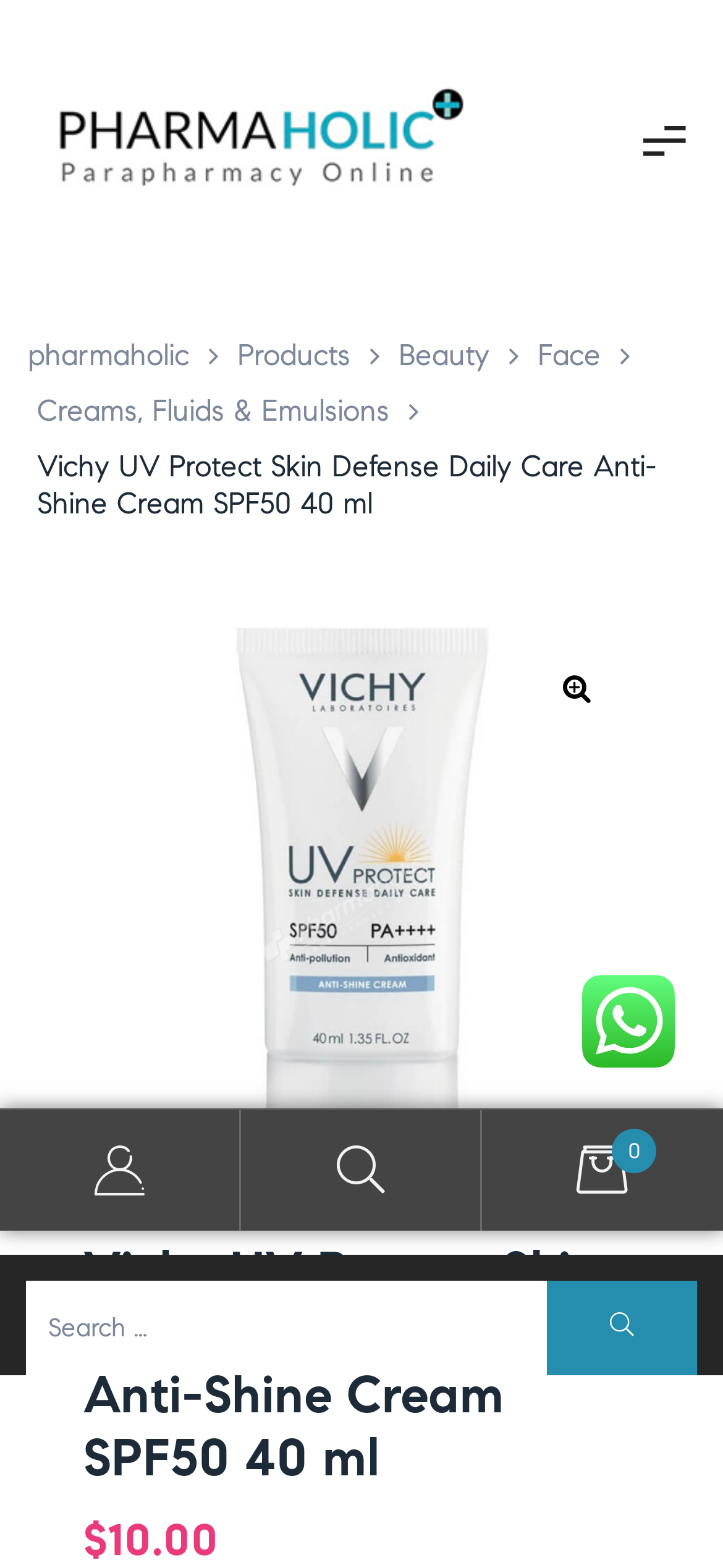From the element description: "parent_node: EN title="agaSAAT"", extract the bounding box coordinates of the UI element. The coordinates should be expressed as four float numbers between 0 and 1, in the order [left, top, right, bottom].

None